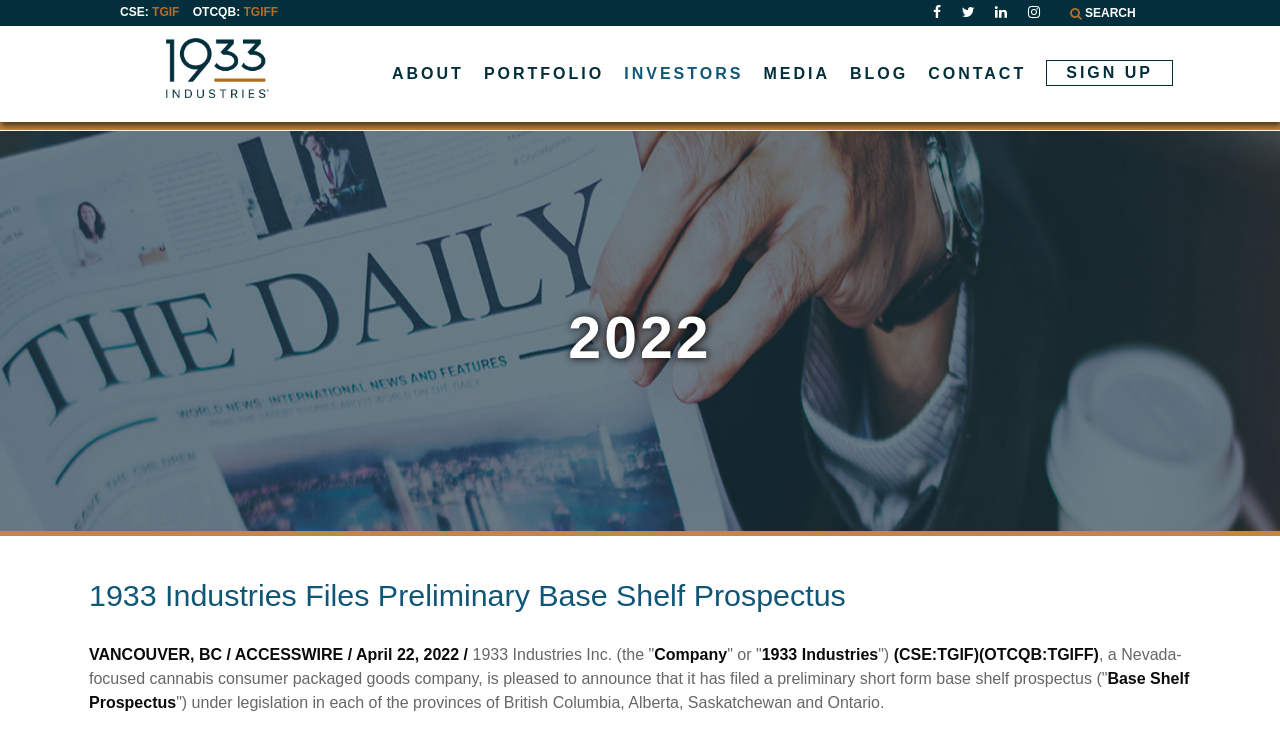Based on the image, please respond to the question with as much detail as possible:
What is the stock symbol of 1933 Industries on CSE?

The answer can be found in the top section of the webpage, where it lists the stock symbols of 1933 Industries. The CSE symbol is 'TGIF', which is displayed next to the 'CSE:' label.